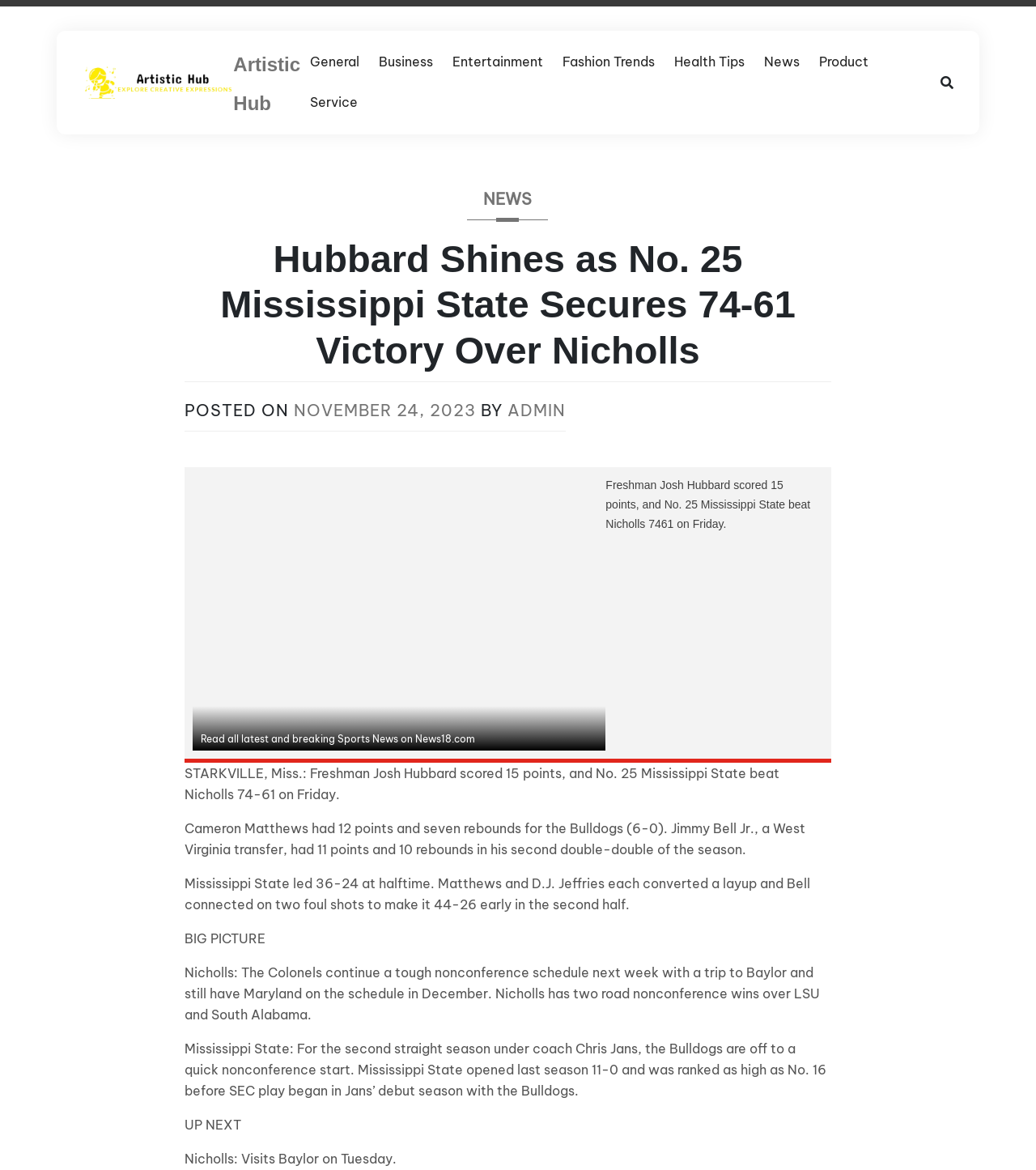Please identify the bounding box coordinates of the element's region that I should click in order to complete the following instruction: "View the image of Artistic Hub". The bounding box coordinates consist of four float numbers between 0 and 1, i.e., [left, top, right, bottom].

[0.08, 0.055, 0.225, 0.086]